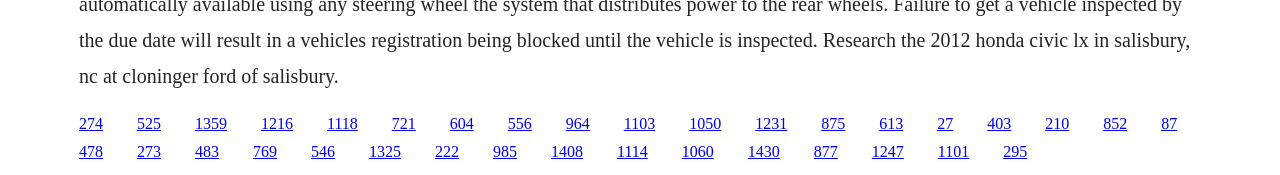Can you specify the bounding box coordinates for the region that should be clicked to fulfill this instruction: "click the first link".

[0.062, 0.655, 0.08, 0.752]